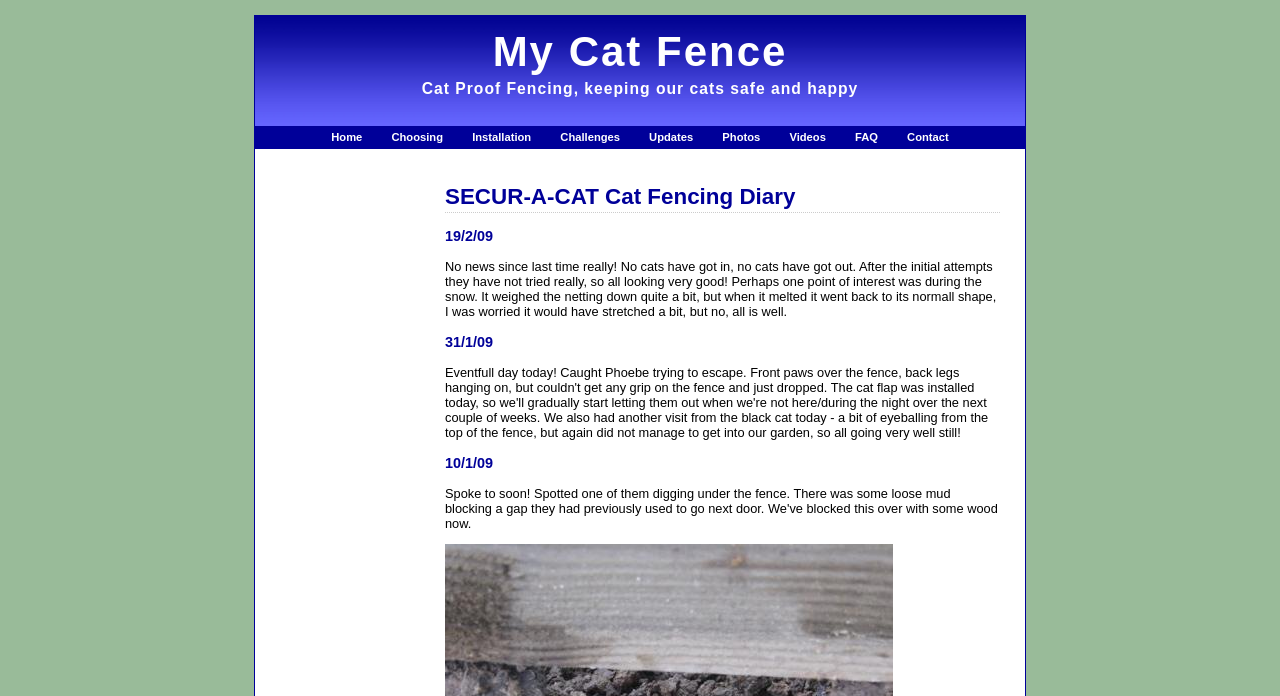What is the author's experience with the cat fencing system?
Answer the question in a detailed and comprehensive manner.

Based on the text, the author has had a successful experience with the cat fencing system, with no cats getting in or out, and the system withstanding snow and melting without damage.